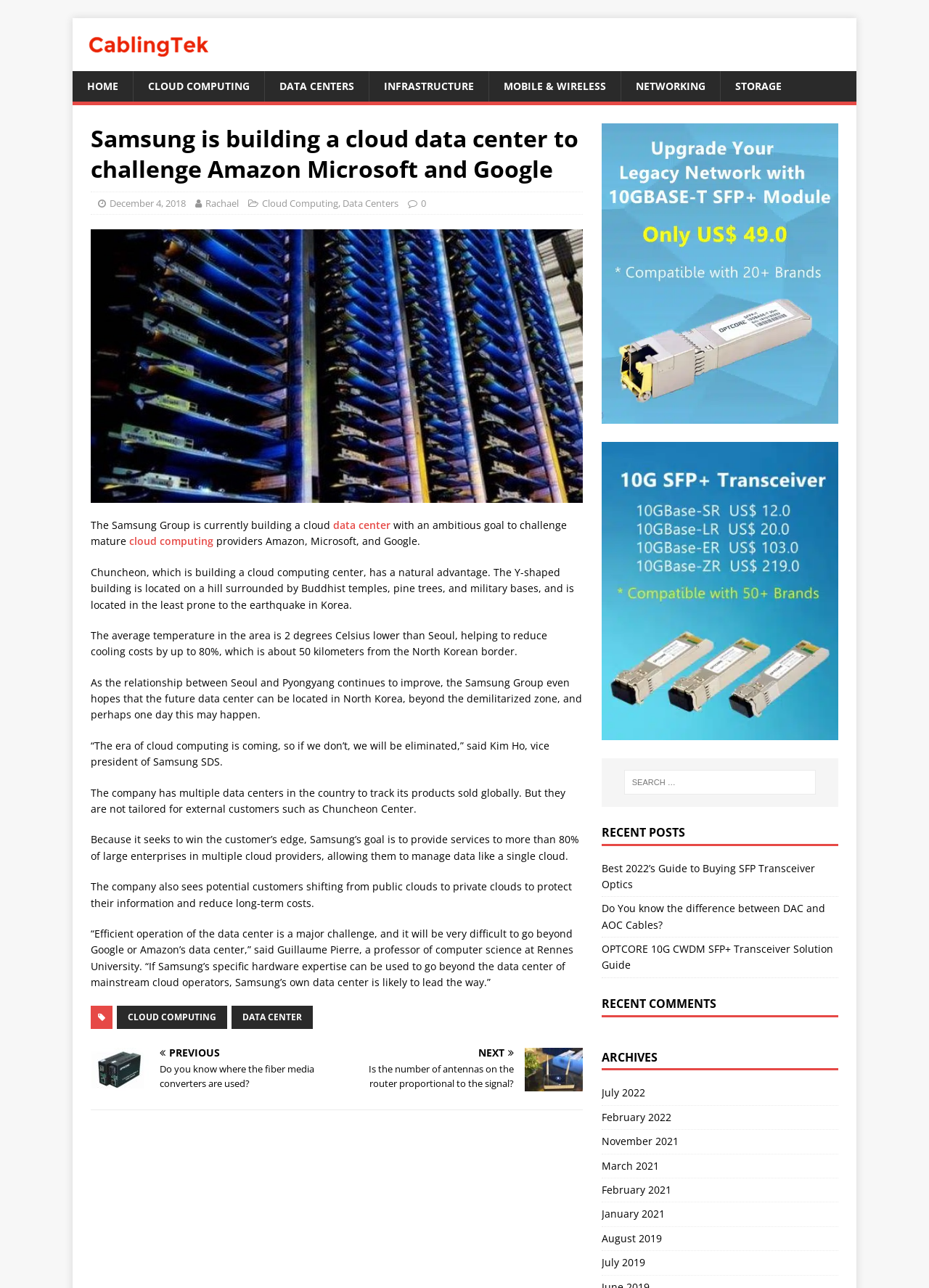Find the main header of the webpage and produce its text content.

Samsung is building a cloud data center to challenge Amazon Microsoft and Google